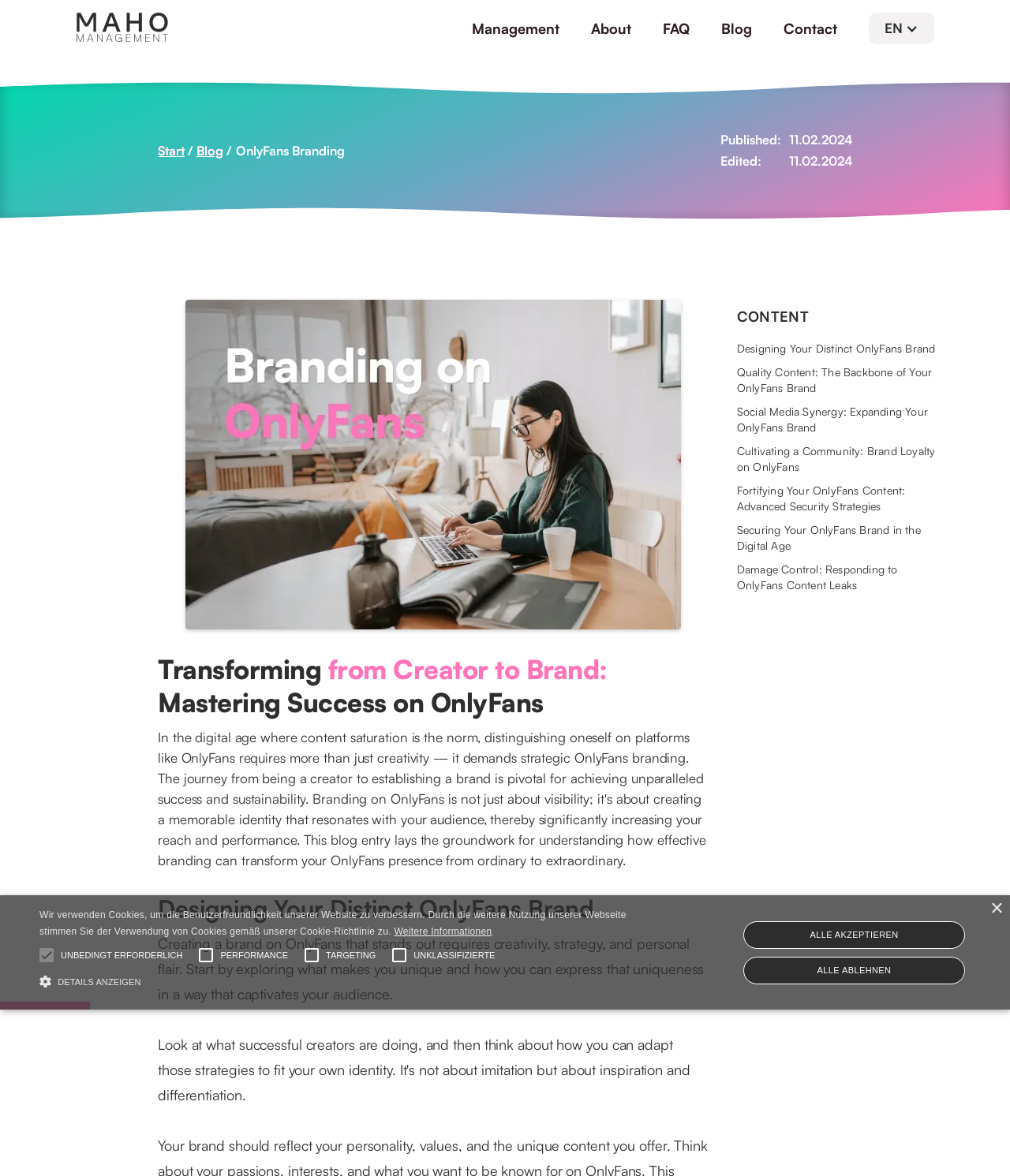Determine the bounding box coordinates of the section I need to click to execute the following instruction: "Click the 'Start' button". Provide the coordinates as four float numbers between 0 and 1, i.e., [left, top, right, bottom].

[0.156, 0.121, 0.183, 0.134]